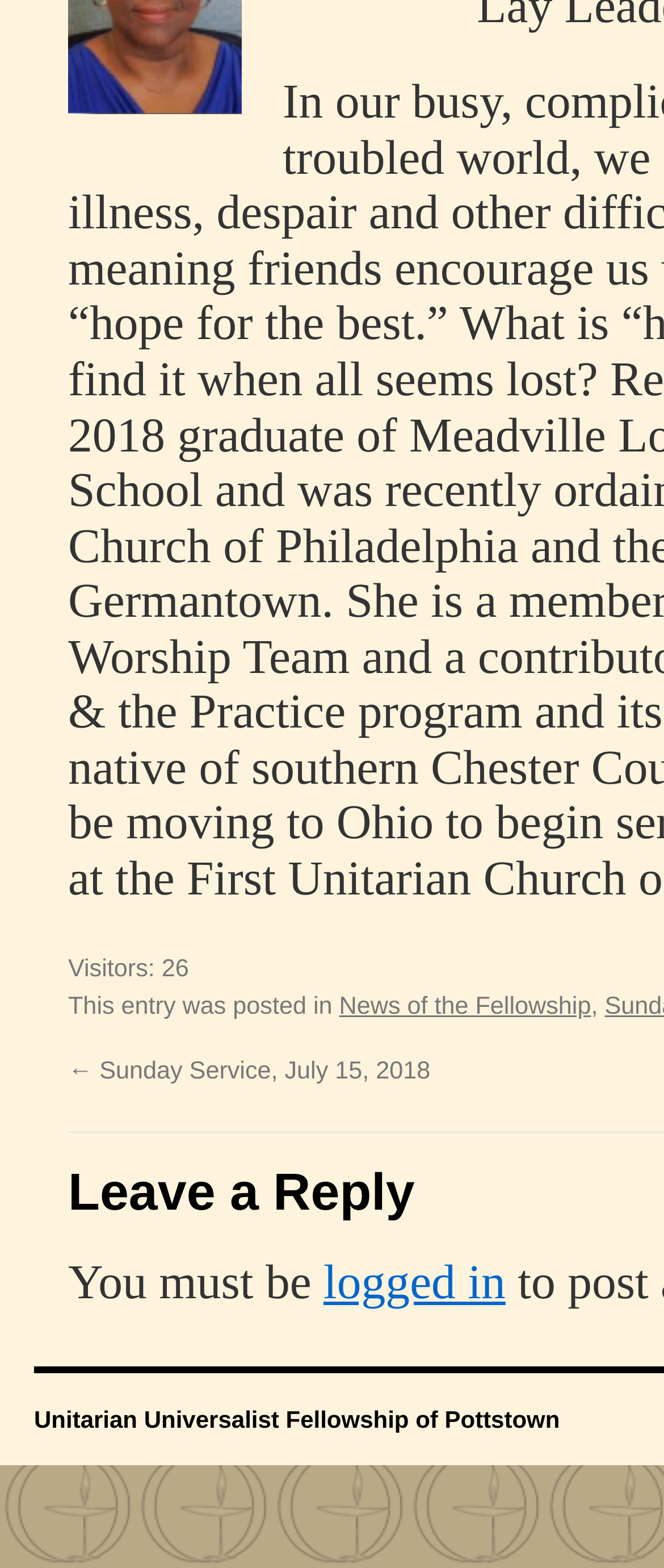How many visitors are there?
Examine the image and provide an in-depth answer to the question.

I found the answer by looking at the text 'Visitors:' and the number next to it, which is '26'.